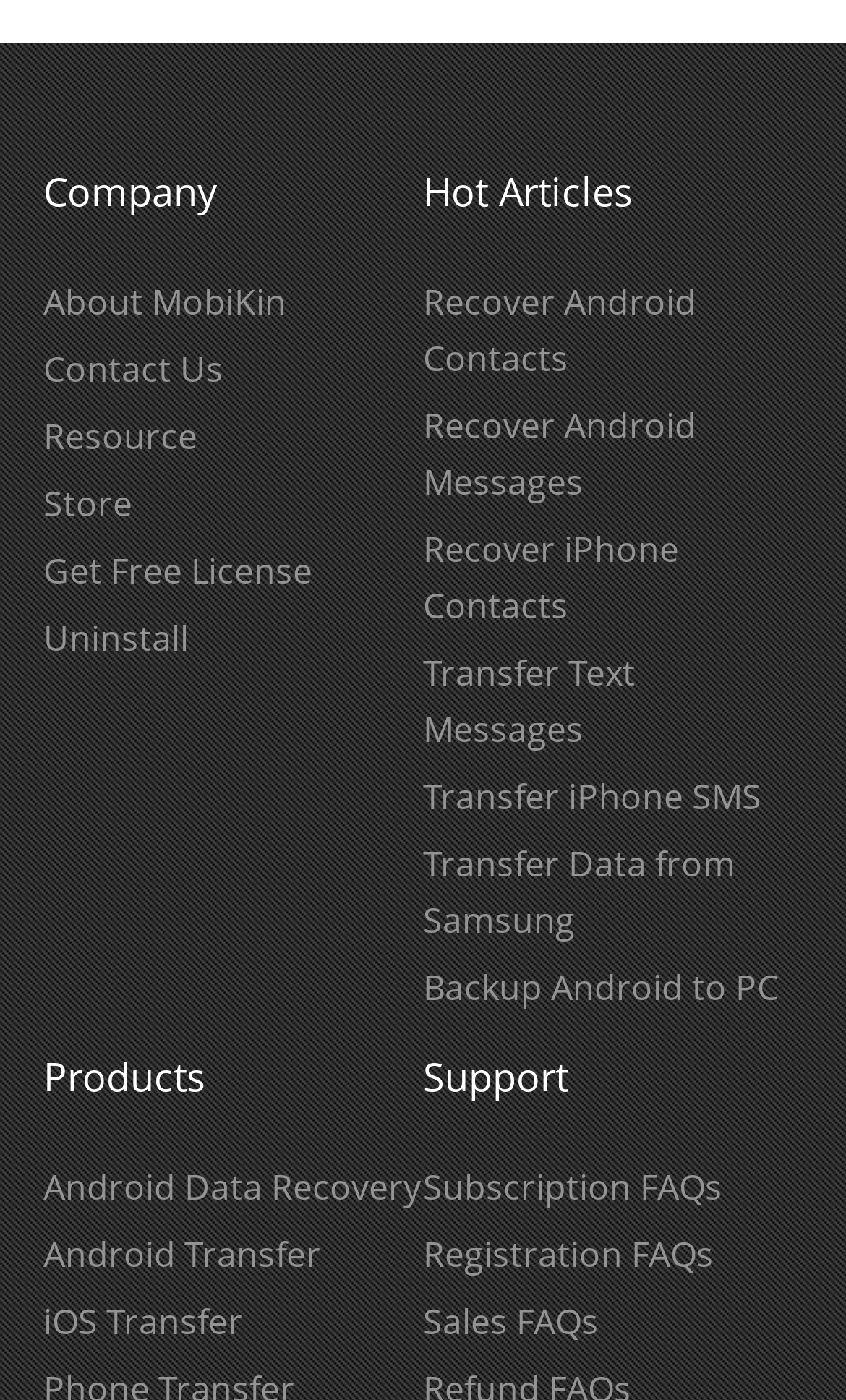Respond to the following question using a concise word or phrase: 
What topics are covered in the hot articles?

Data recovery and transfer